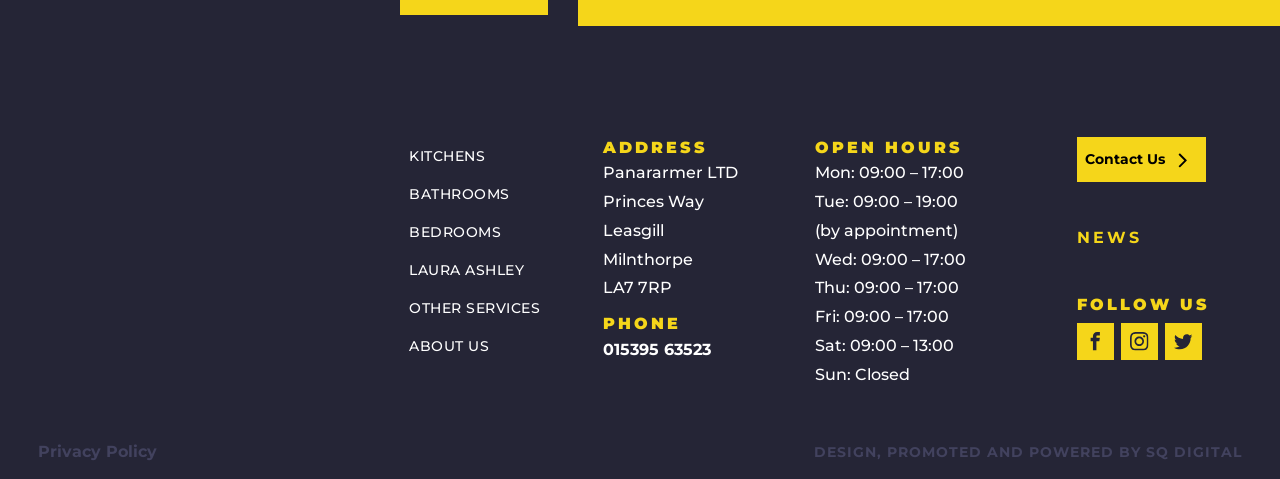What are the open hours on Tuesdays?
Look at the image and respond with a one-word or short phrase answer.

09:00 – 19:00